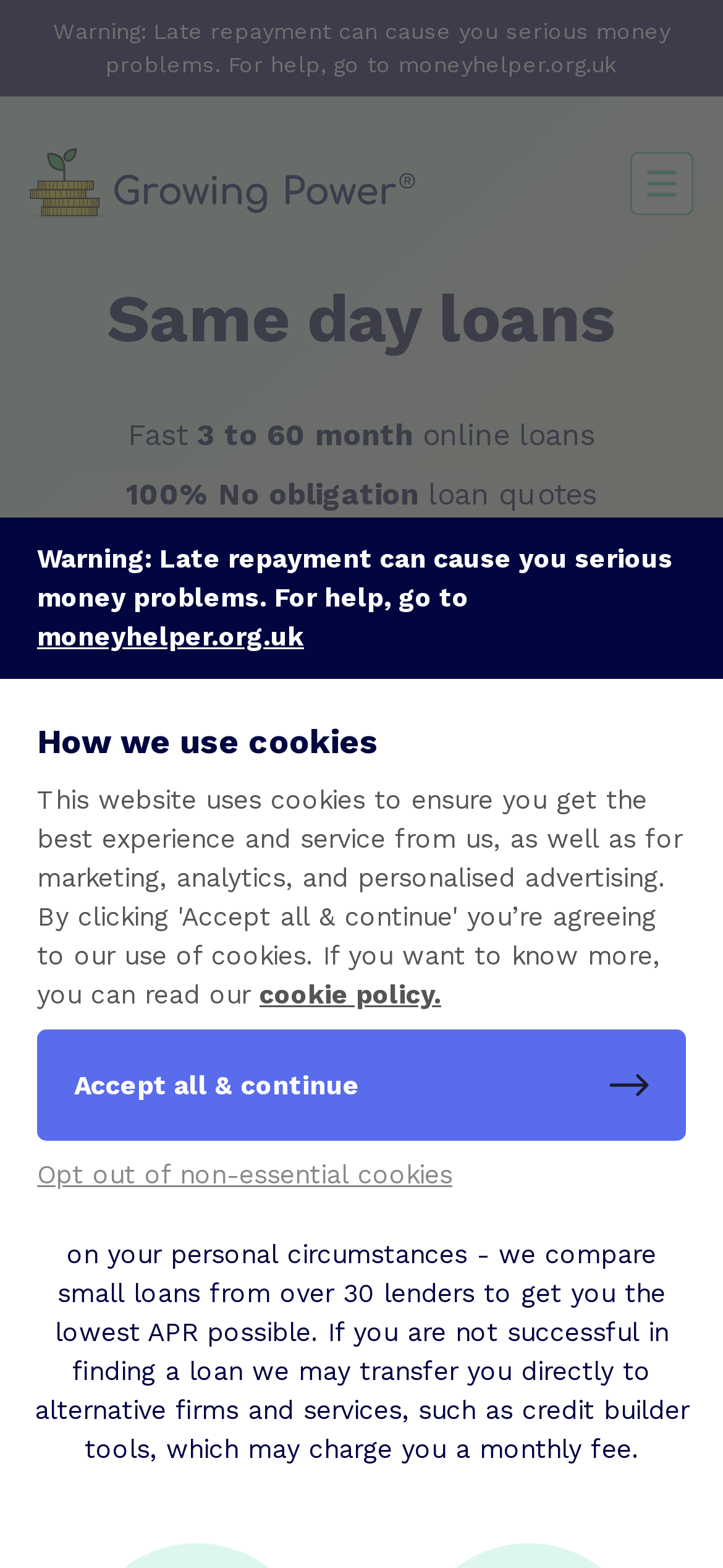Convey a detailed summary of the webpage, mentioning all key elements.

This webpage is about applying for a loan with Growing Power, a UK-based credit broker. At the top of the page, there is a warning message about the risks of late repayment, with a link to a money helper website. Below this warning, there is a navigation menu with a "Home" link, accompanied by a small image.

The main content of the page is divided into sections. The first section has a heading "Same day loans" and describes the loan options, including fast online loans with repayment terms ranging from 3 to 60 months. There is also a mention of 100% no-obligation loan quotes. Below this, there is a call-to-action button "Get a quote now" and a statement about the representative APR of 498.8%.

Further down the page, there is a section with detailed information about the loan application process, including the fact that Digitonomy Limited, trading as Growing Power, is a credit broker and not a lender. This section also explains the APR ranges and the possibility of being transferred to alternative firms and services.

At the bottom of the page, there is another warning message about late repayment, similar to the one at the top. Below this, there is a section about cookies, with a heading "How we use cookies" and links to the cookie policy and an option to opt out of non-essential cookies. Finally, there is a button to "Accept all & continue" with the use of cookies.